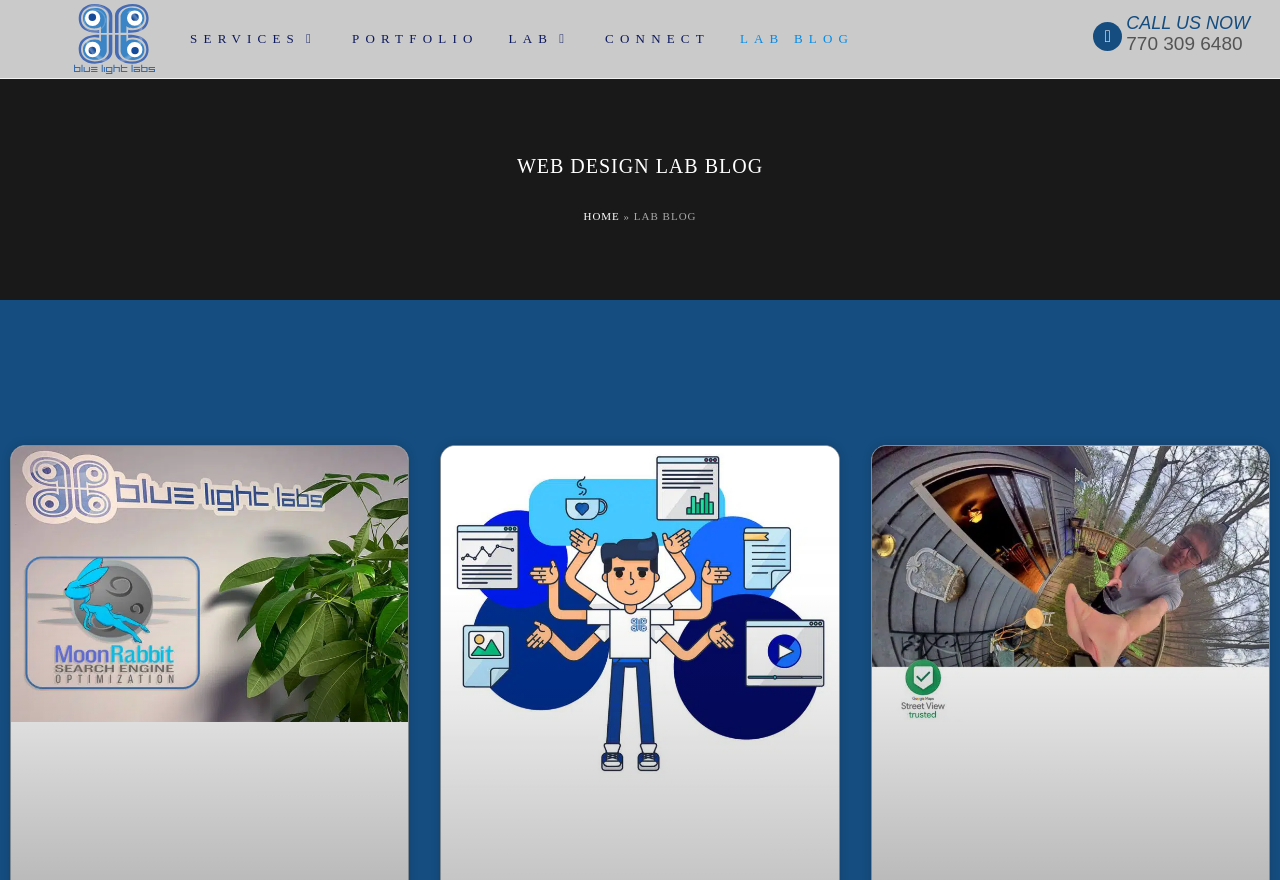Using the webpage screenshot, find the UI element described by aria-label="Link 1". Provide the bounding box coordinates in the format (top-left x, top-left y, bottom-right x, bottom-right y), ensuring all values are floating point numbers between 0 and 1.

[0.058, 0.033, 0.121, 0.052]